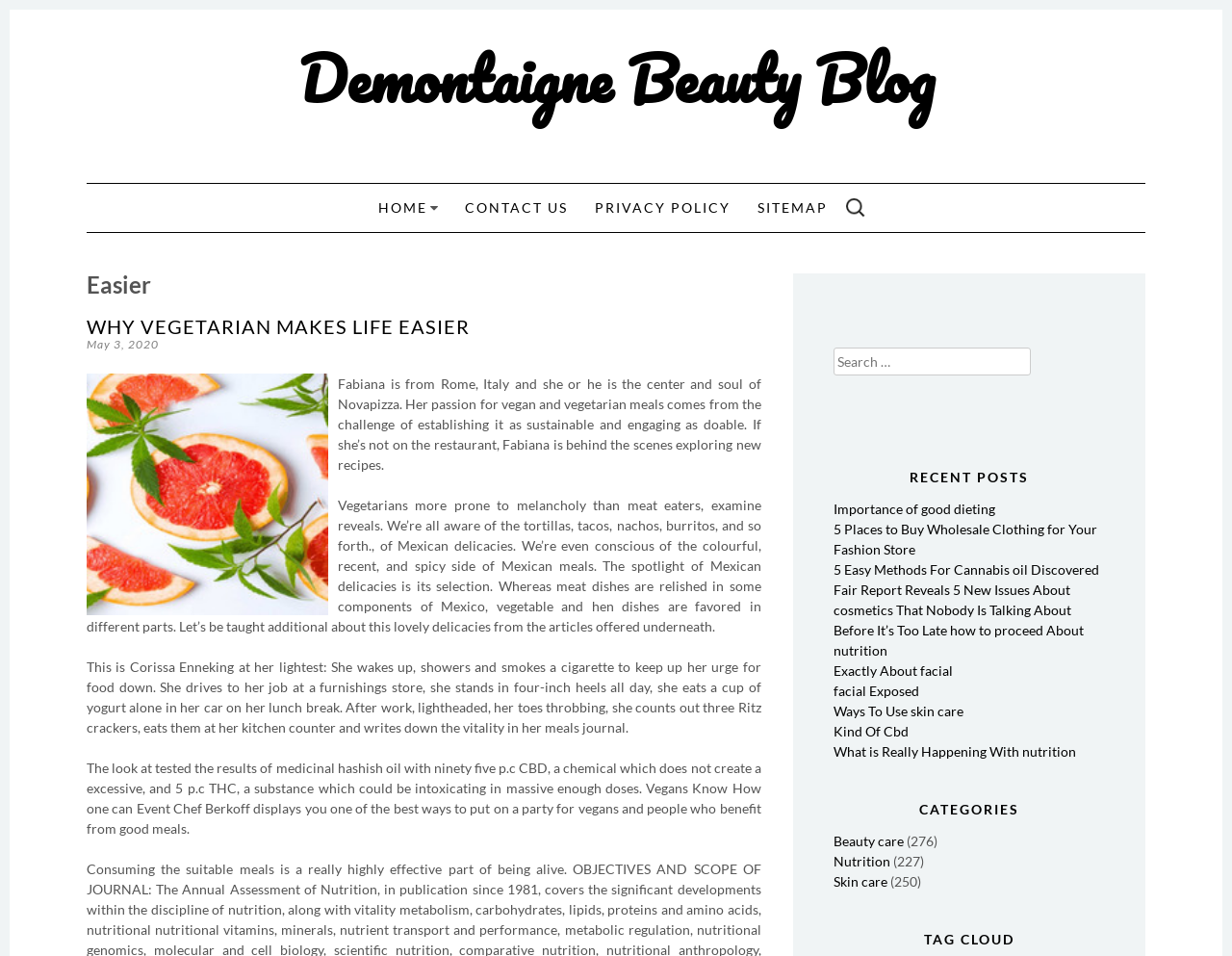Please provide the bounding box coordinates for the element that needs to be clicked to perform the following instruction: "Go to HOME page". The coordinates should be given as four float numbers between 0 and 1, i.e., [left, top, right, bottom].

[0.307, 0.208, 0.346, 0.226]